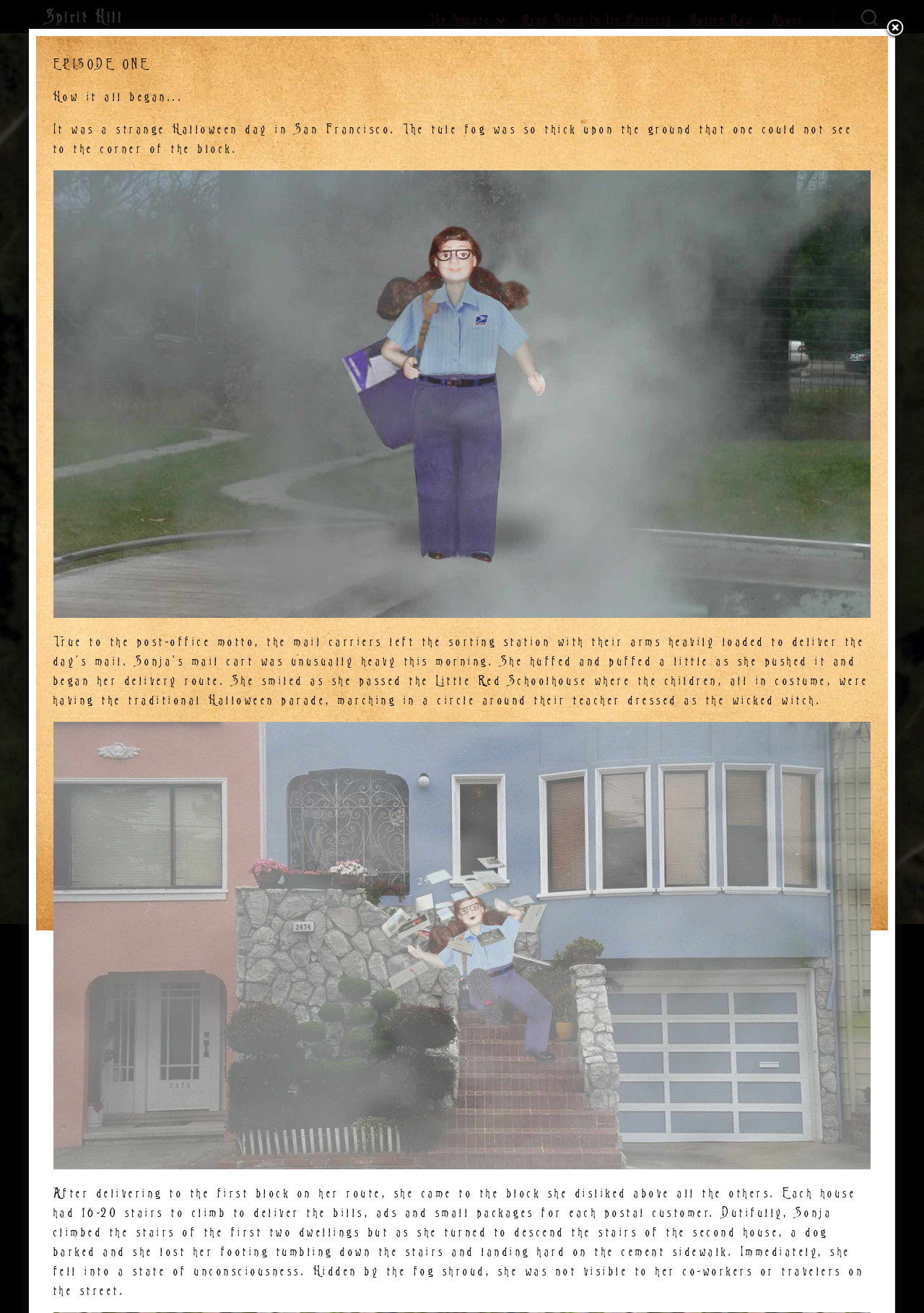Describe all the significant parts and information present on the webpage.

The webpage is titled "Spirit Hill" and has a prominent link with the same name at the top left corner. Below this link, there is a horizontal navigation bar with four links: "The Square", "Read Story In Its Entirety", "Rotten Row", and "About". 

On the top right corner, there is an expanded button with 24 links inside, arranged in a grid-like structure. These links are not labeled with text, but rather with icons or images.

The main content of the webpage is a story, divided into four paragraphs. The first paragraph is titled "EPISODE ONE" and is followed by a brief introduction to the story. The second paragraph sets the scene, describing a strange Halloween day in San Francisco. The third paragraph continues the story, describing the protagonist's experience delivering mail on a particular block. The fourth and final paragraph describes an accident where the protagonist falls down the stairs and loses consciousness.

The story is presented in a clean and easy-to-read format, with a clear hierarchy of headings and paragraphs. The use of whitespace and font sizes helps to guide the reader through the narrative.